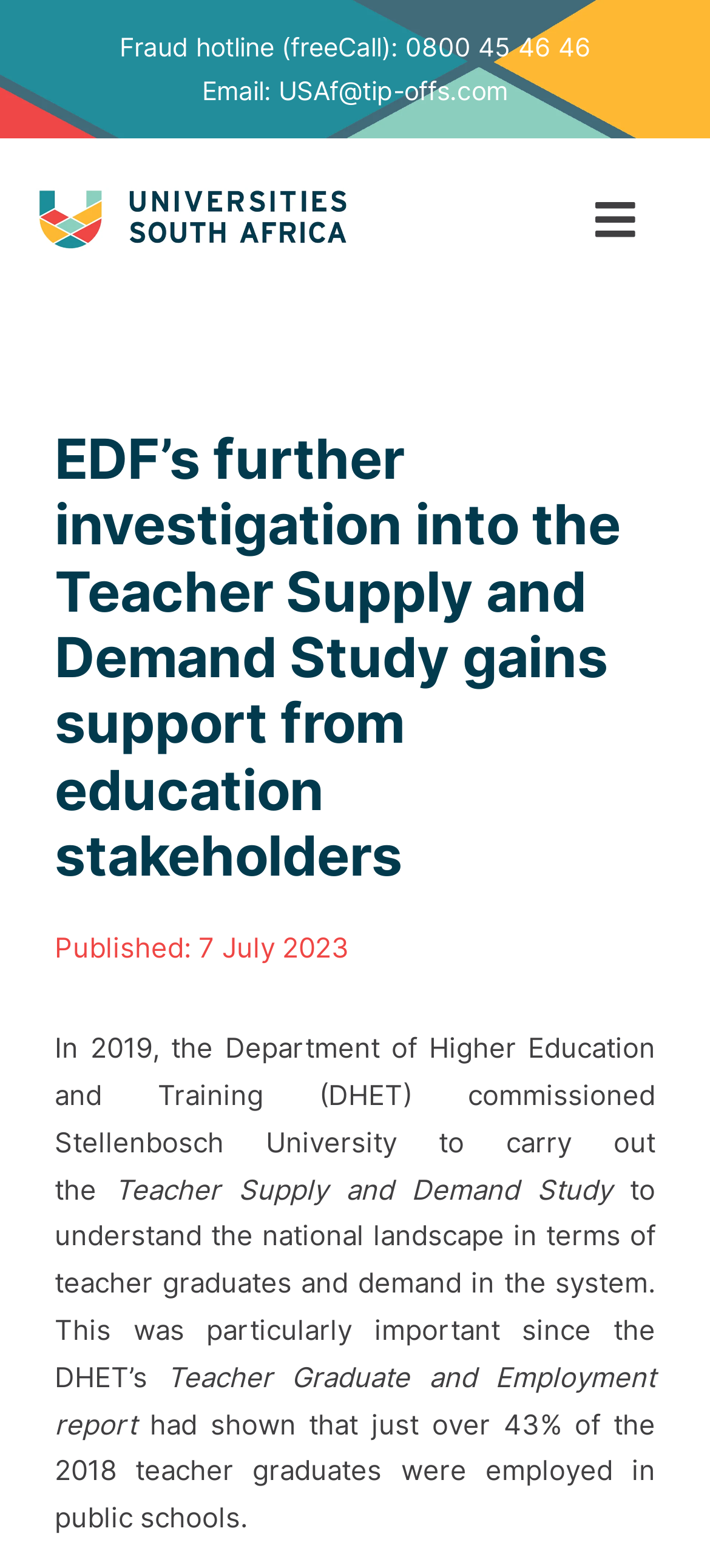Please locate the bounding box coordinates of the region I need to click to follow this instruction: "Toggle the main menu".

[0.783, 0.111, 0.95, 0.168]